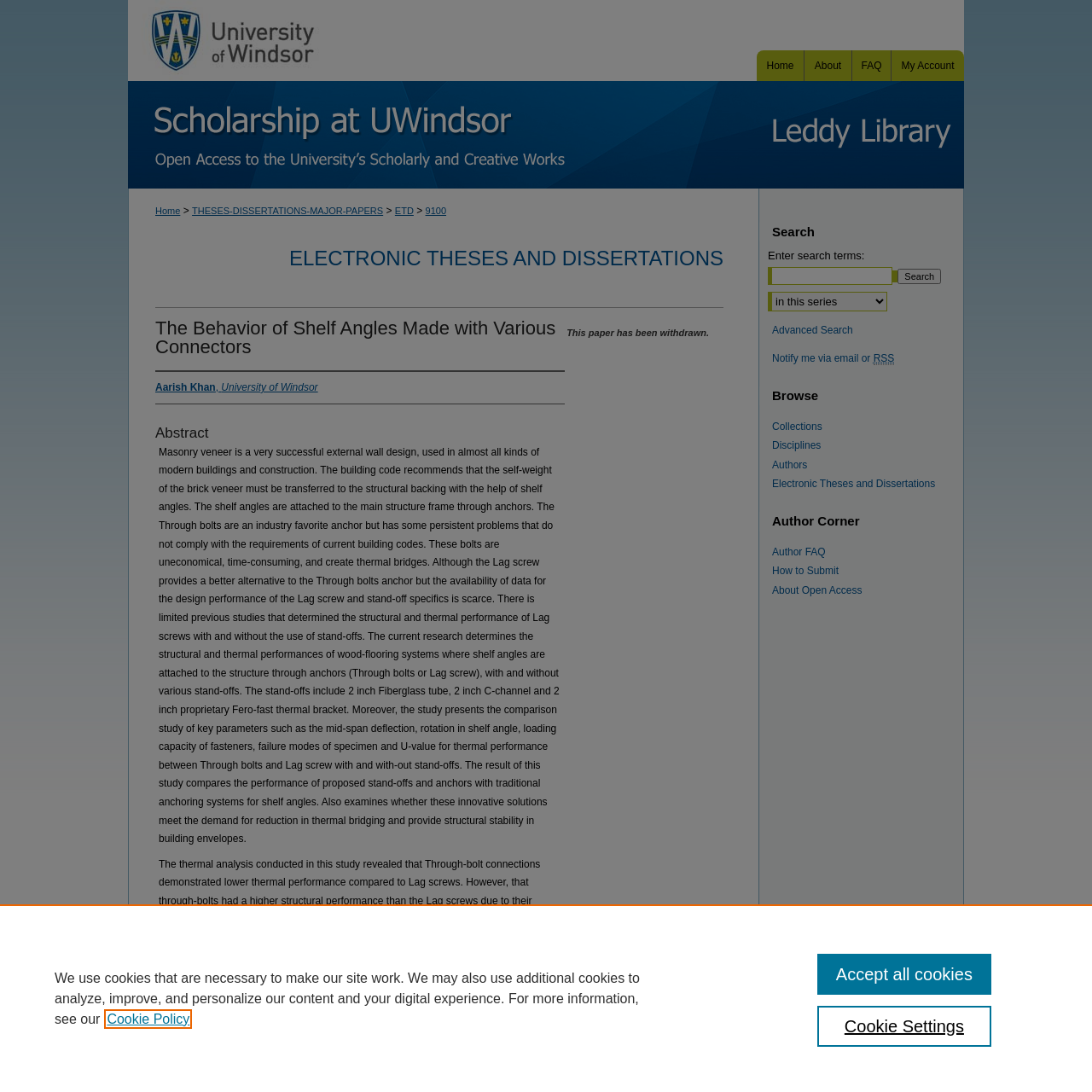Locate the headline of the webpage and generate its content.

Scholarship at UWindsor